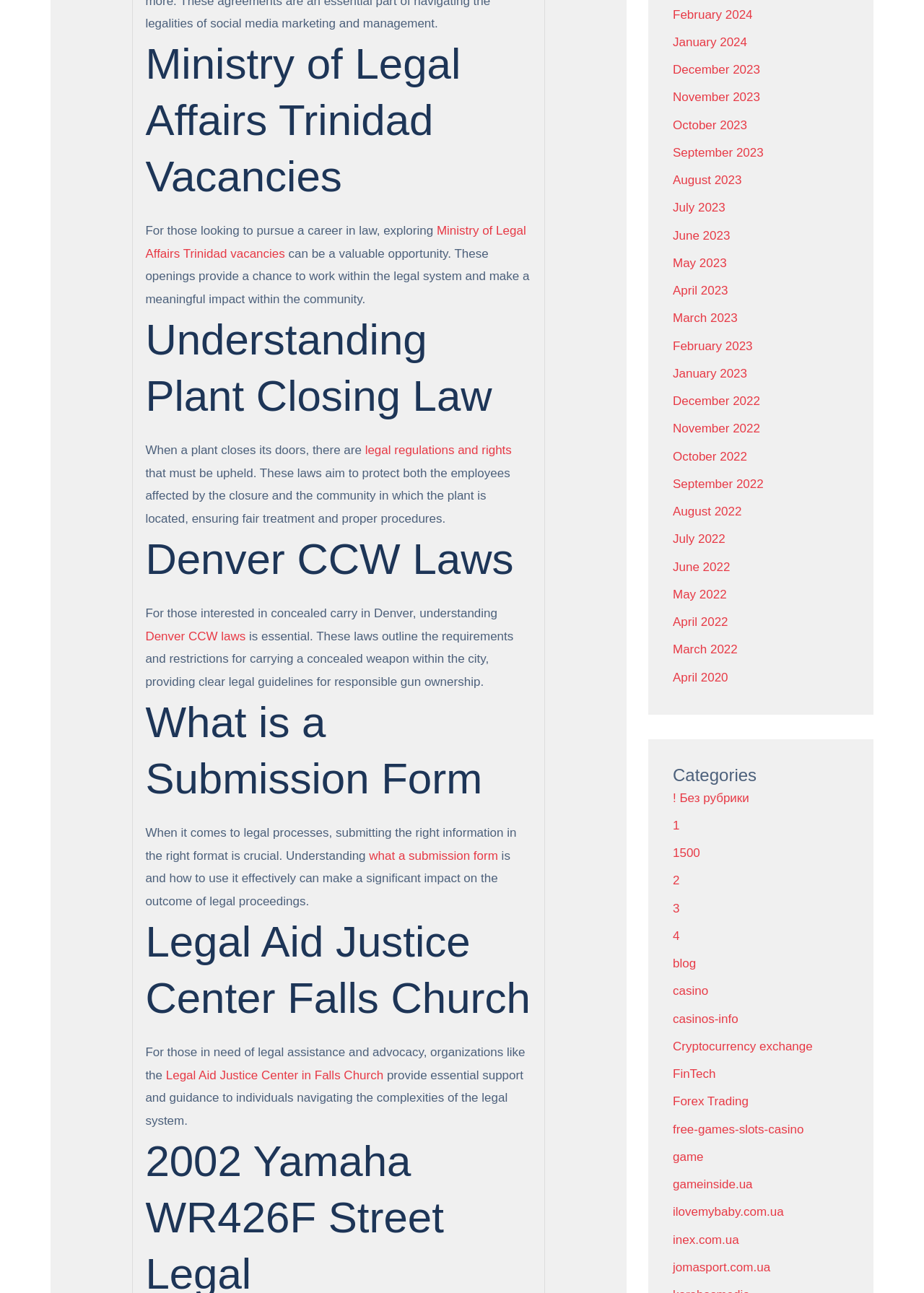How many static text elements are there under the first heading?
Examine the screenshot and reply with a single word or phrase.

3